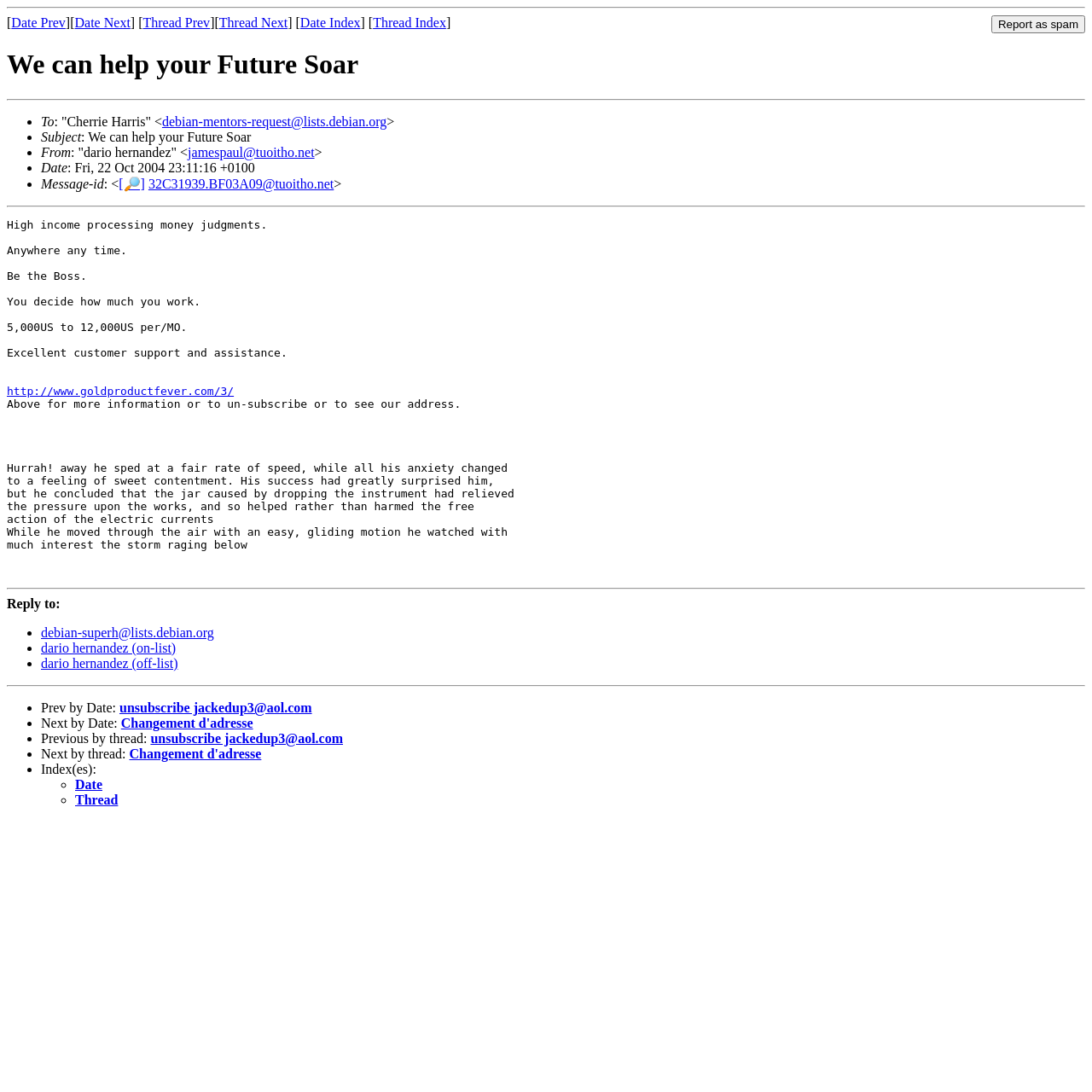Find the bounding box coordinates of the element you need to click on to perform this action: 'View thread index'. The coordinates should be represented by four float values between 0 and 1, in the format [left, top, right, bottom].

[0.342, 0.014, 0.408, 0.027]